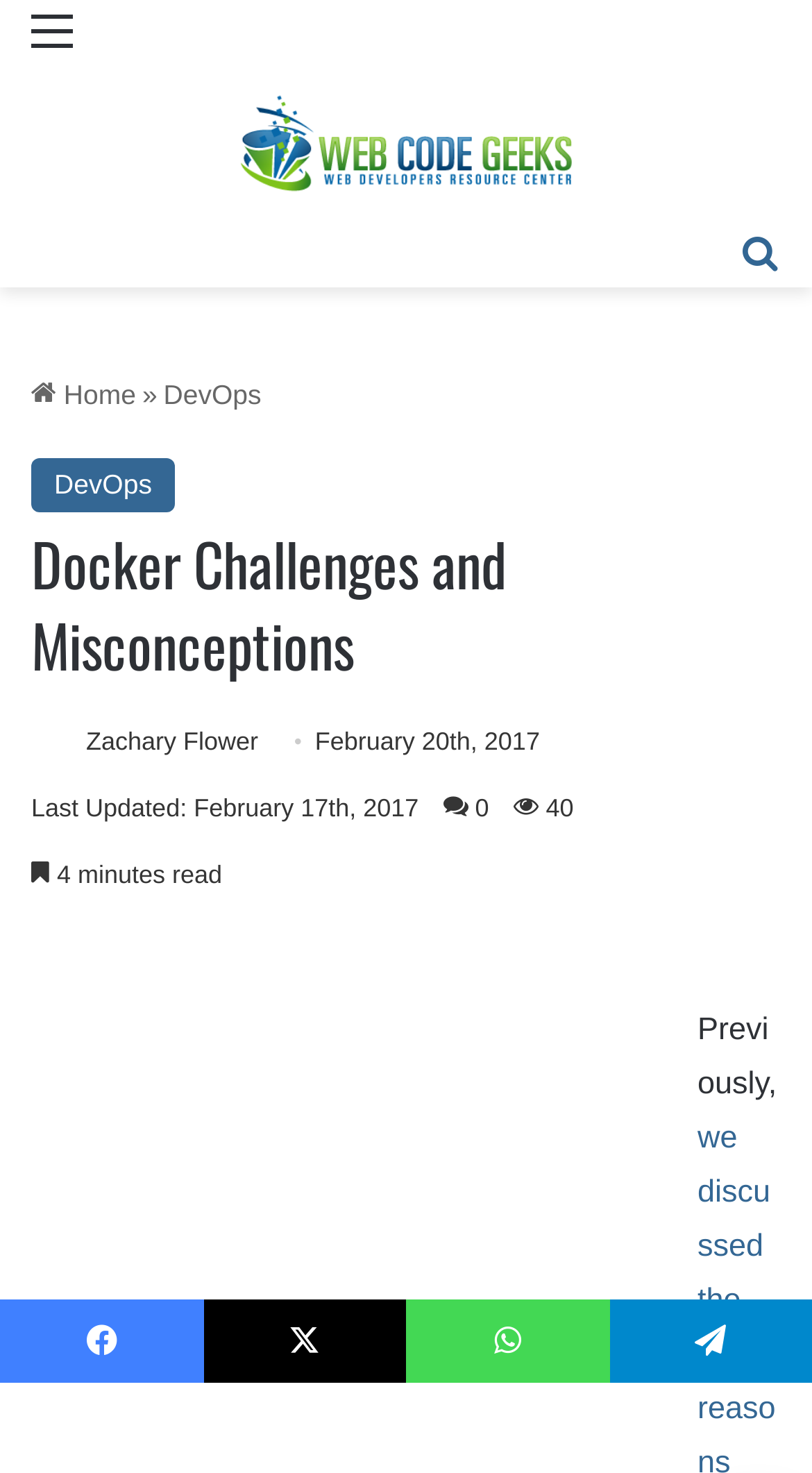Please pinpoint the bounding box coordinates for the region I should click to adhere to this instruction: "Visit the 'DevOps' page".

[0.201, 0.257, 0.322, 0.279]